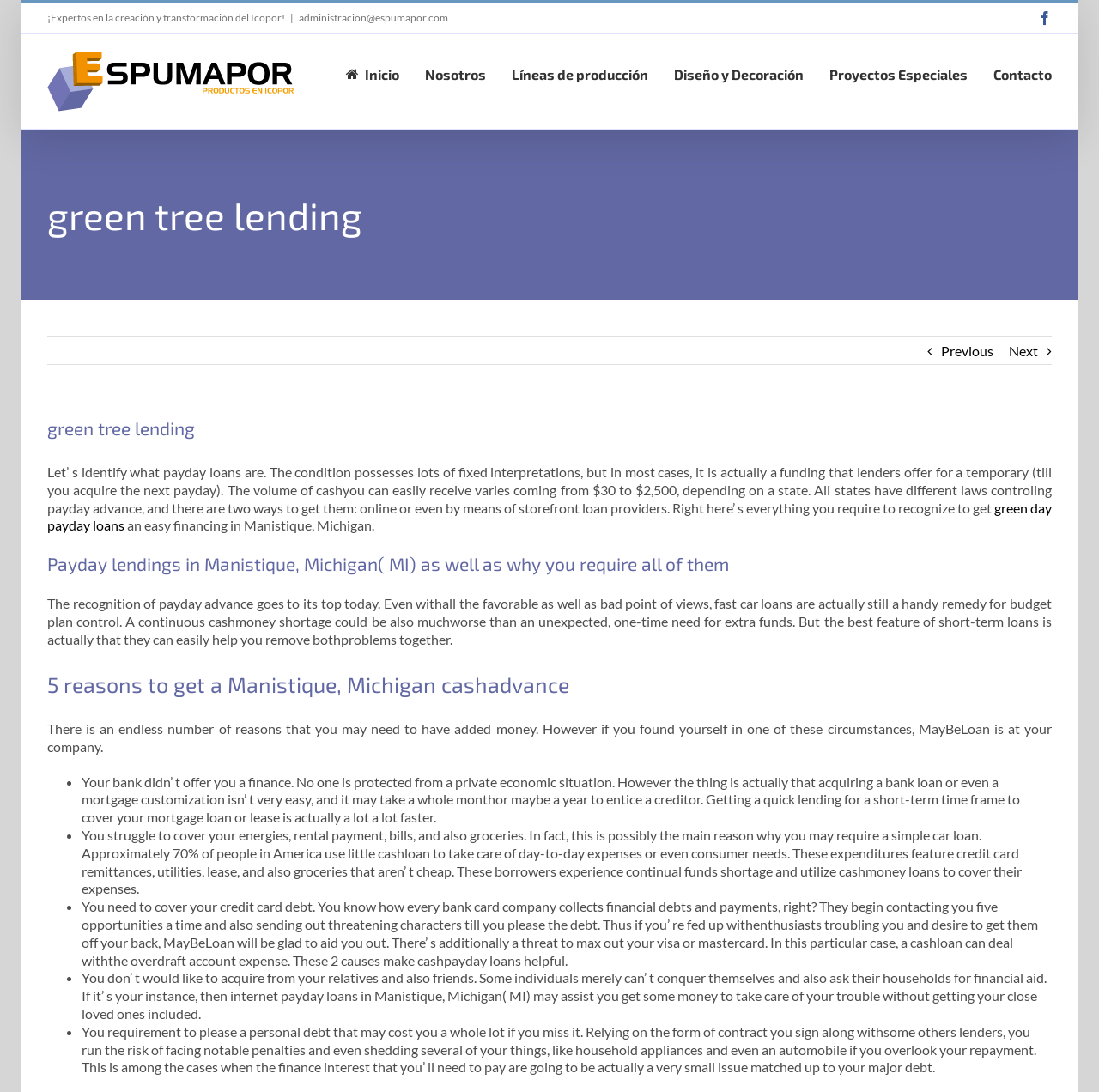With reference to the image, please provide a detailed answer to the following question: What is the company name on the logo?

I found the company name 'Espumapor' on the logo by looking at the image element with the description 'Espumapor Logo' and its corresponding link element with the text 'Espumapor Logo'.